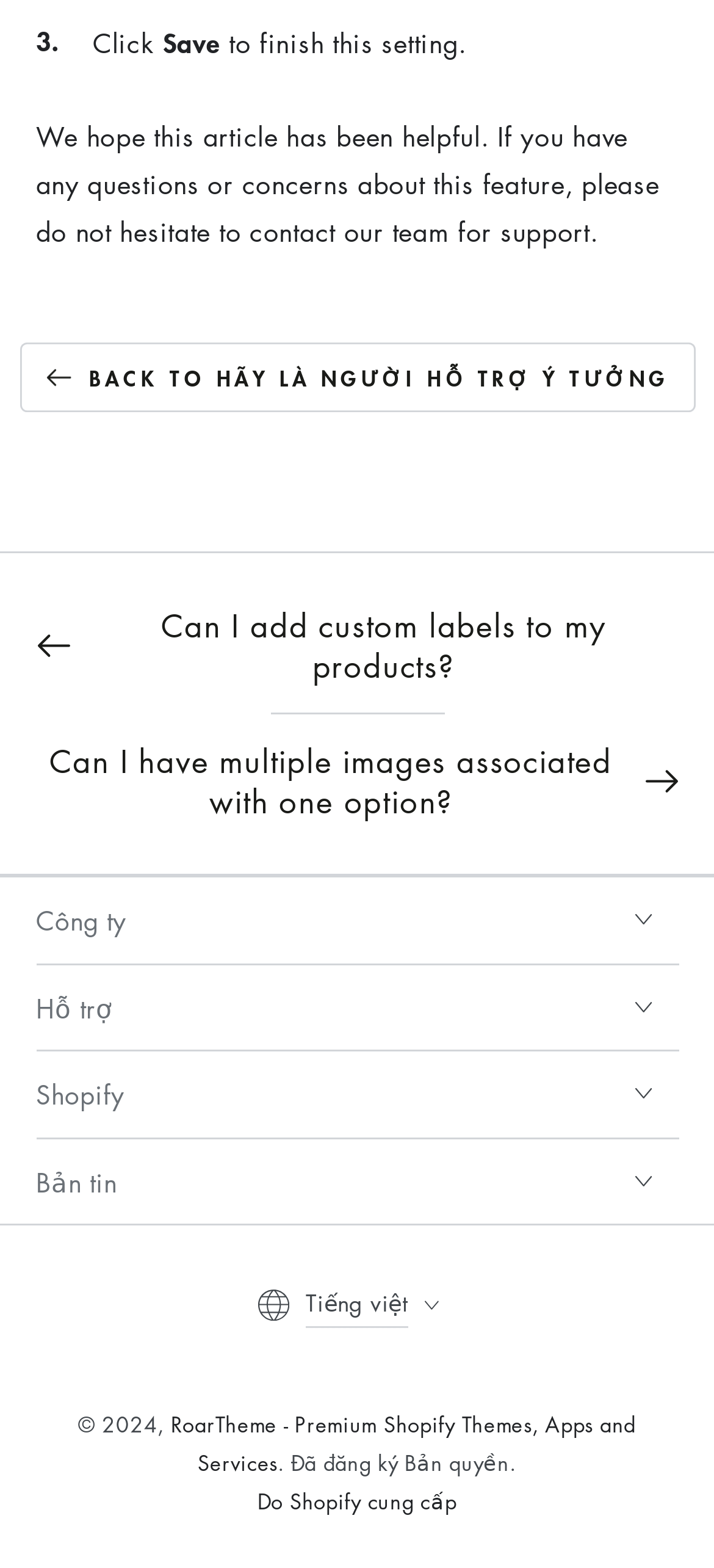Please pinpoint the bounding box coordinates for the region I should click to adhere to this instruction: "Visit 'RoarTheme - Premium Shopify Themes, Apps and Services'".

[0.239, 0.899, 0.891, 0.941]